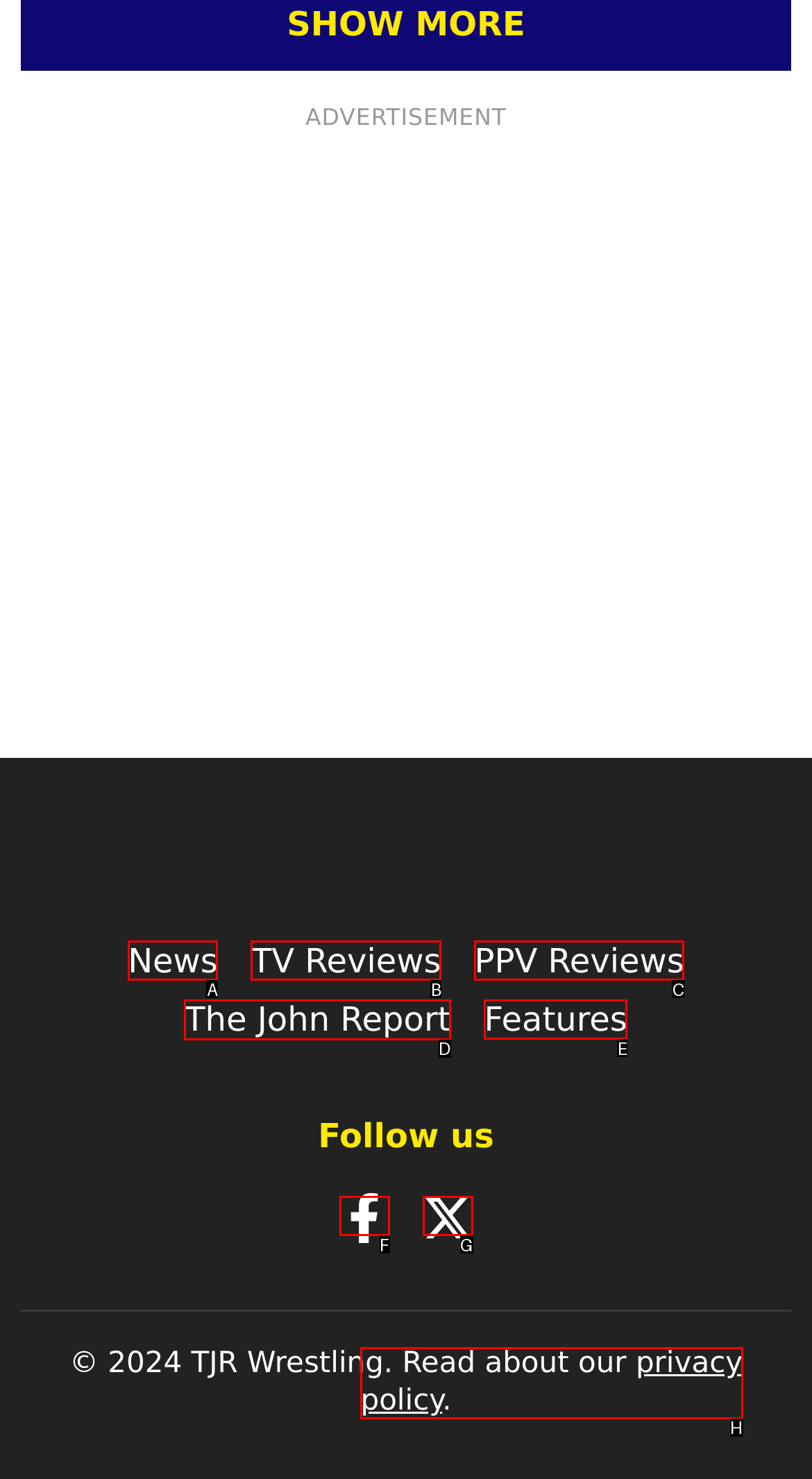Tell me which option I should click to complete the following task: Visit The John Report
Answer with the option's letter from the given choices directly.

D